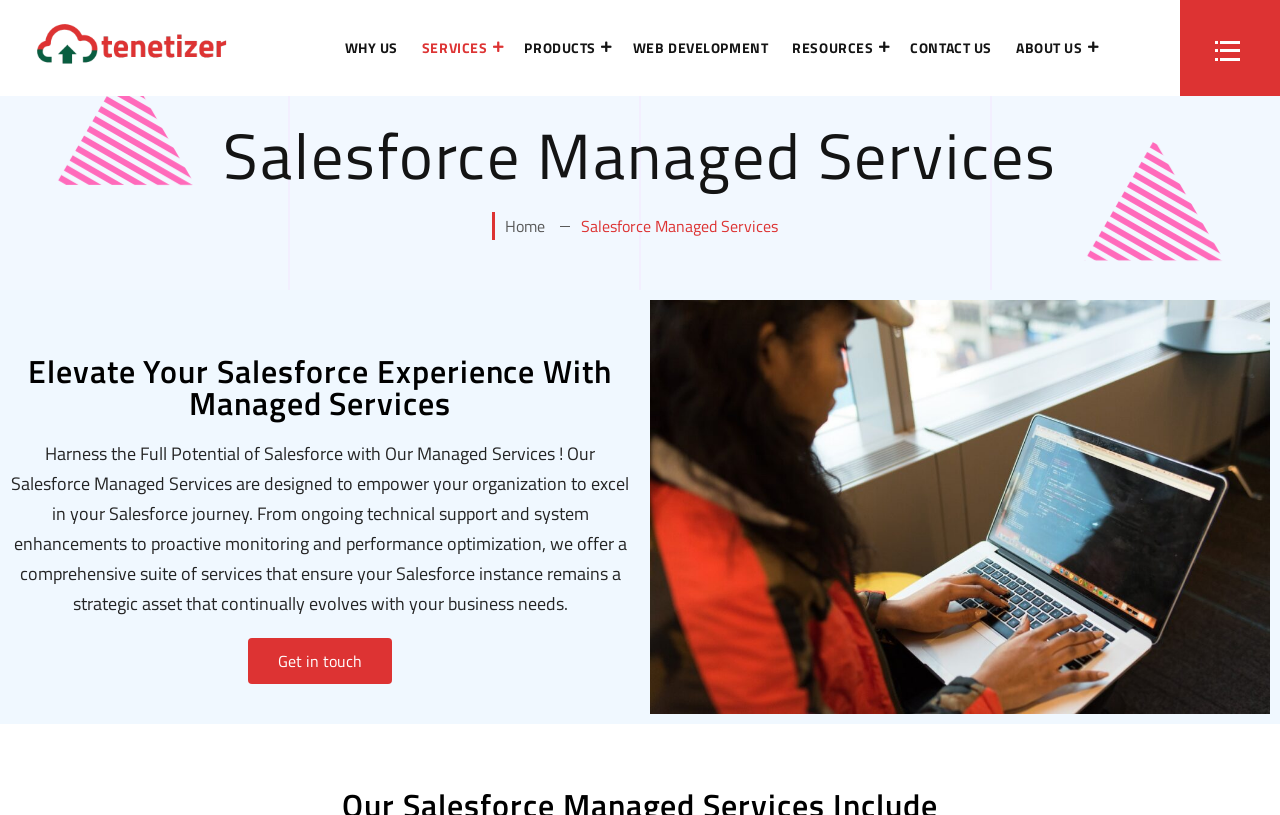Determine the bounding box coordinates for the HTML element mentioned in the following description: "About Us". The coordinates should be a list of four floats ranging from 0 to 1, represented as [left, top, right, bottom].

[0.784, 0.022, 0.865, 0.096]